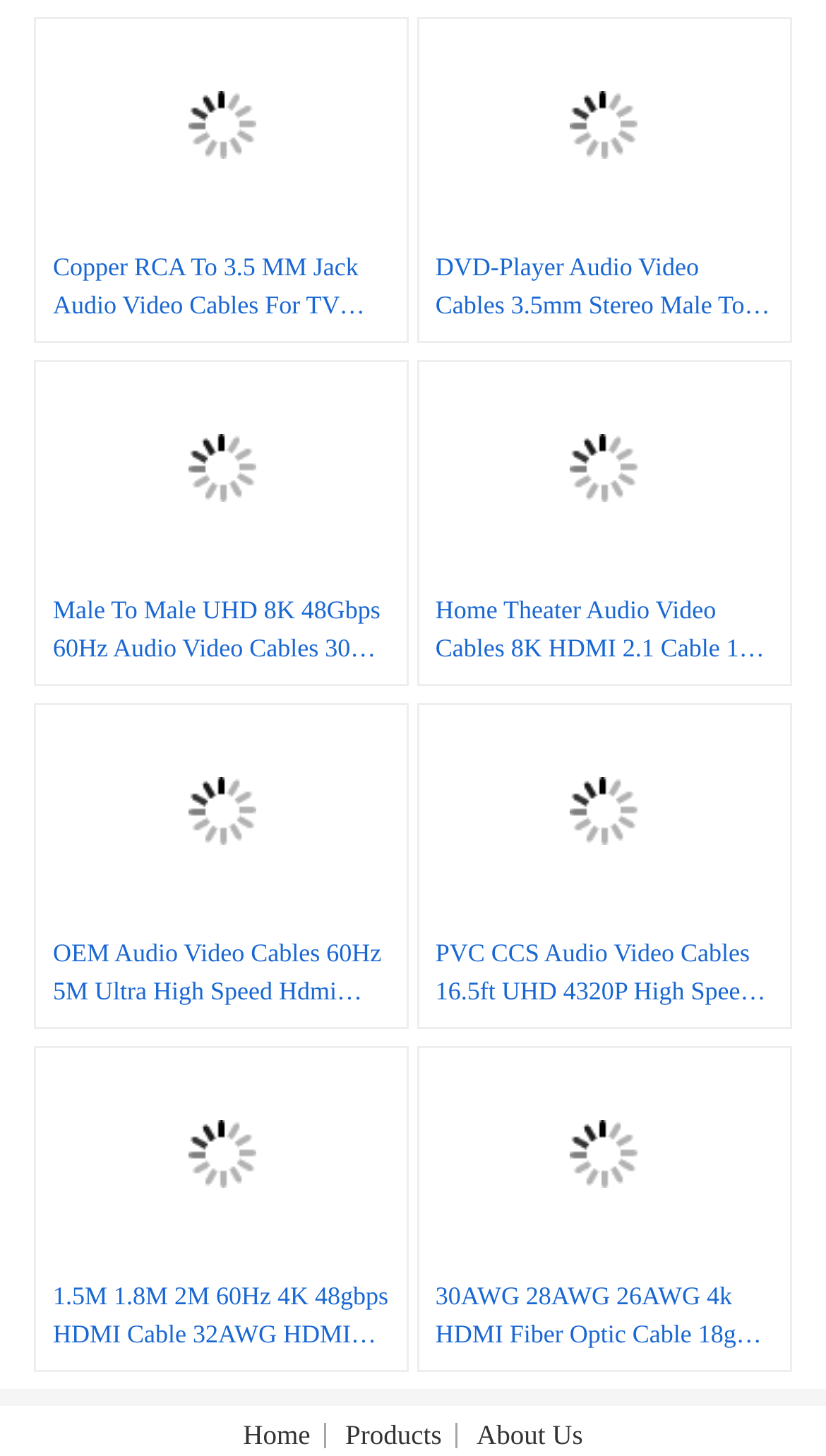Identify the bounding box of the HTML element described as: "About Us".

[0.577, 0.977, 0.706, 0.995]